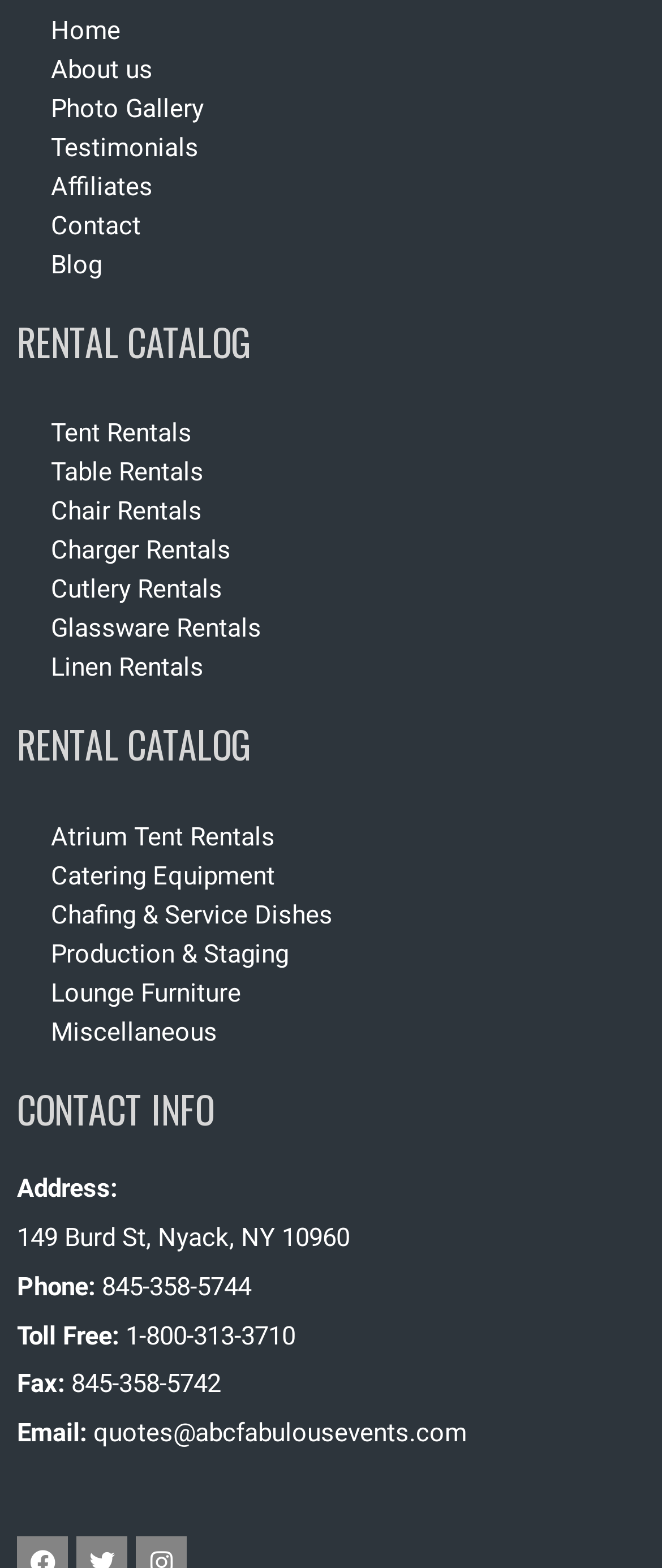Identify the bounding box for the UI element that is described as follows: "Chafing & Service Dishes".

[0.026, 0.571, 0.974, 0.596]